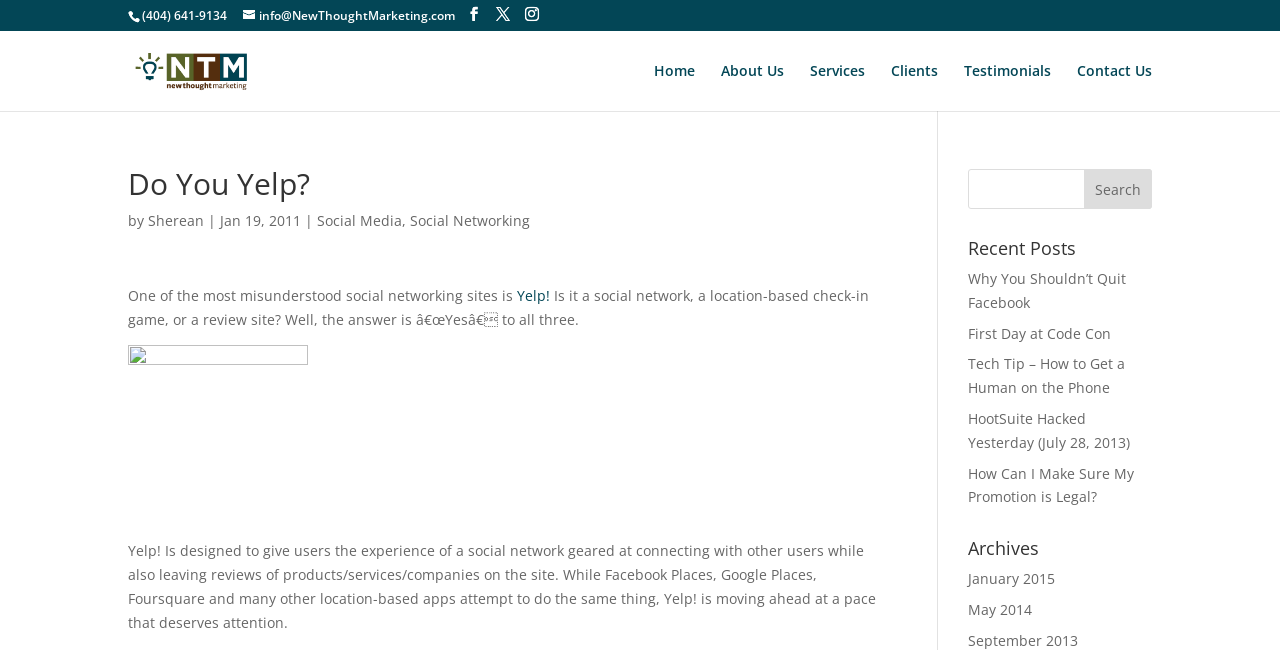Please provide the bounding box coordinates for the element that needs to be clicked to perform the instruction: "Read the 'Do You Yelp?' article". The coordinates must consist of four float numbers between 0 and 1, formatted as [left, top, right, bottom].

[0.1, 0.26, 0.689, 0.322]